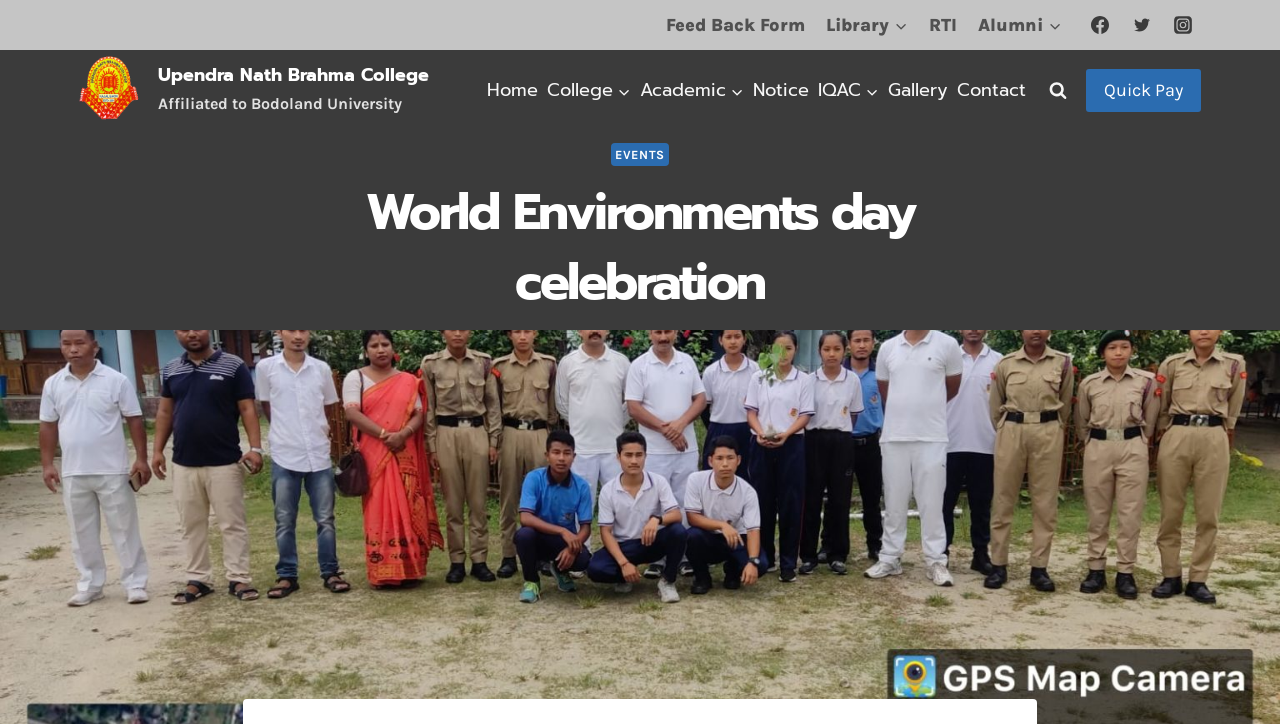Please determine the bounding box coordinates of the section I need to click to accomplish this instruction: "Click on the Feedback Form link".

[0.512, 0.0, 0.637, 0.07]